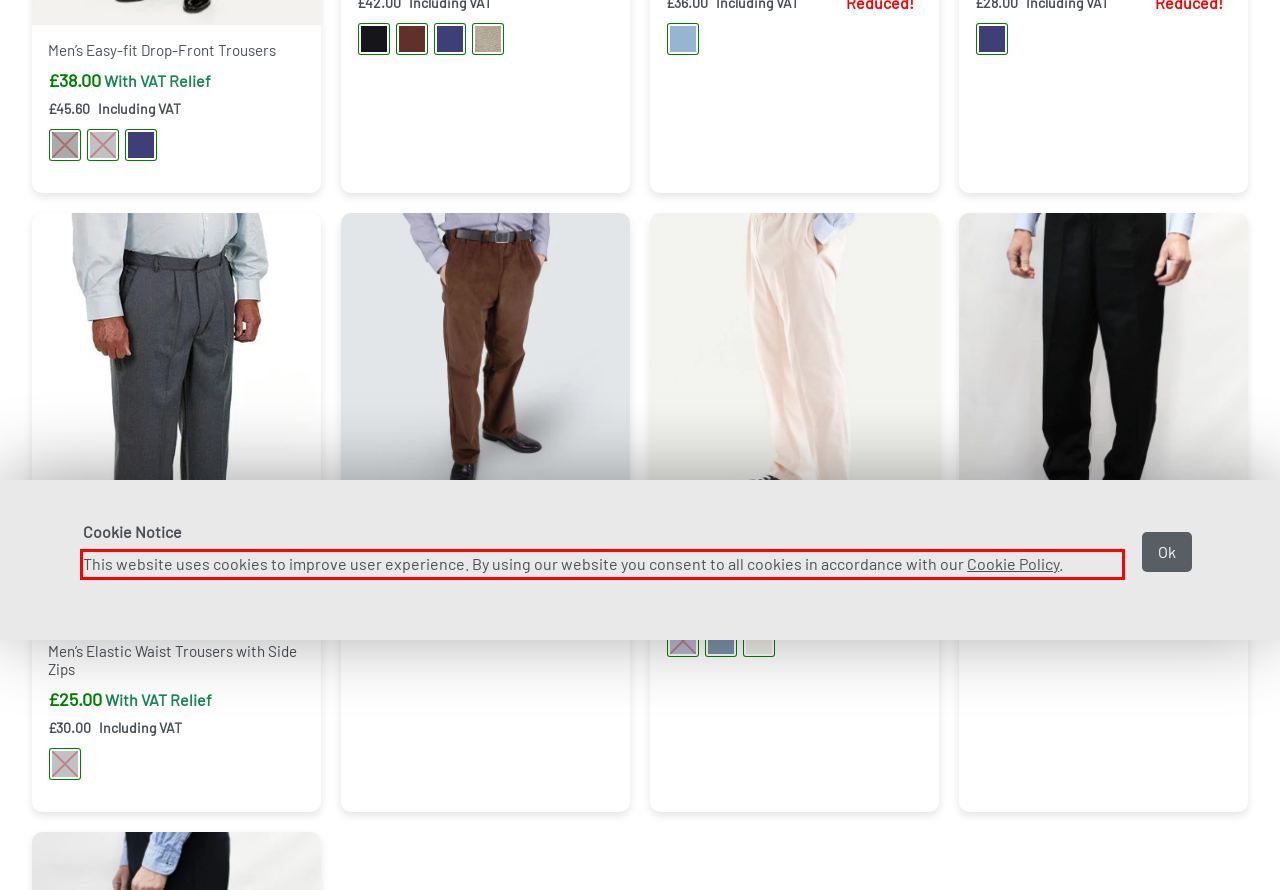Please examine the webpage screenshot containing a red bounding box and use OCR to recognize and output the text inside the red bounding box.

This website uses cookies to improve user experience. By using our website you consent to all cookies in accordance with our Cookie Policy.